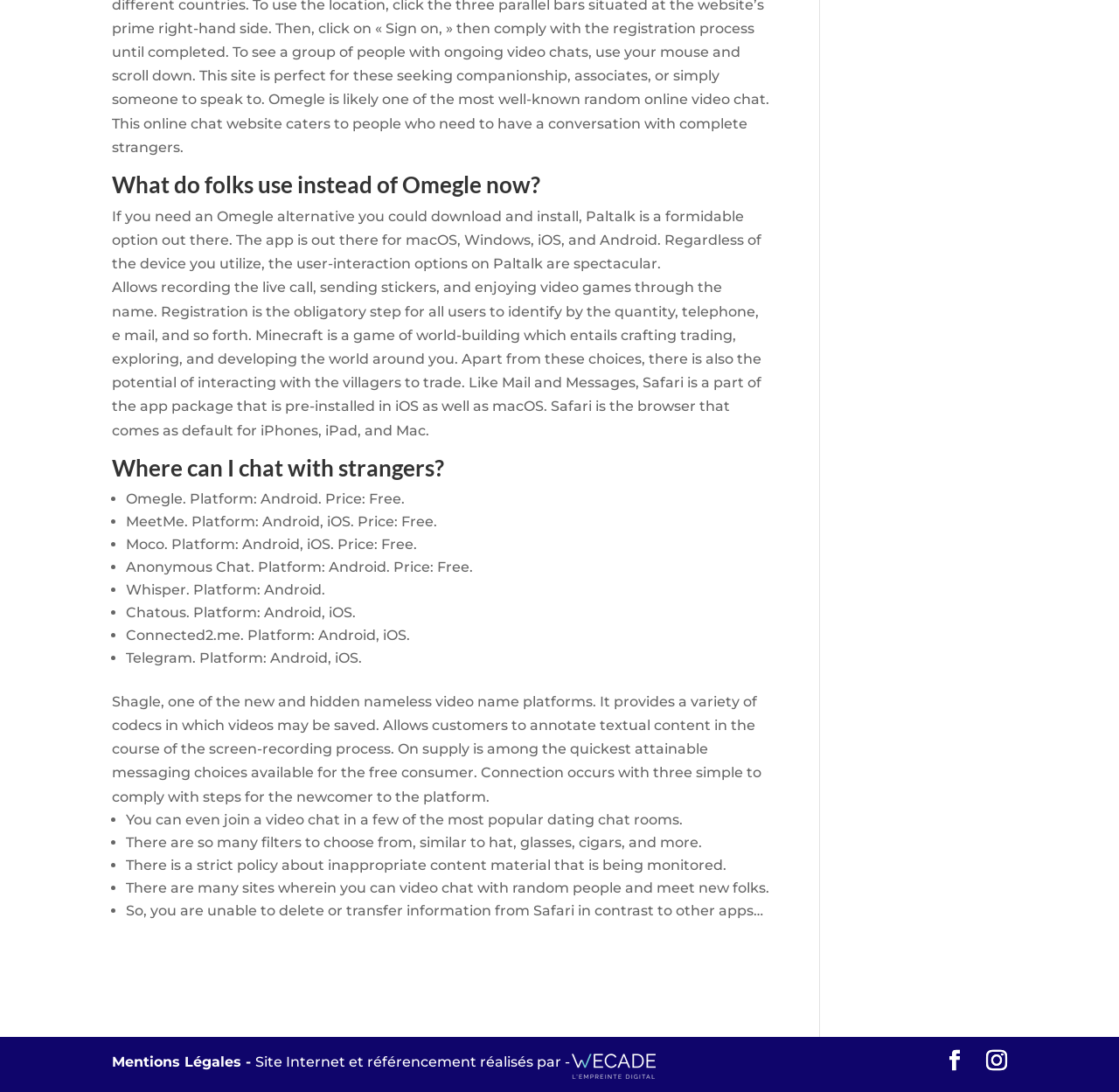What is Paltalk available for?
Please provide a comprehensive answer based on the details in the screenshot.

According to the text, 'The app is out there for macOS, Windows, iOS, and Android.' This indicates that Paltalk is available for these four platforms.